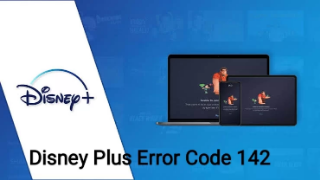What is the purpose of the visual representation?
Based on the image, respond with a single word or phrase.

Troubleshooting